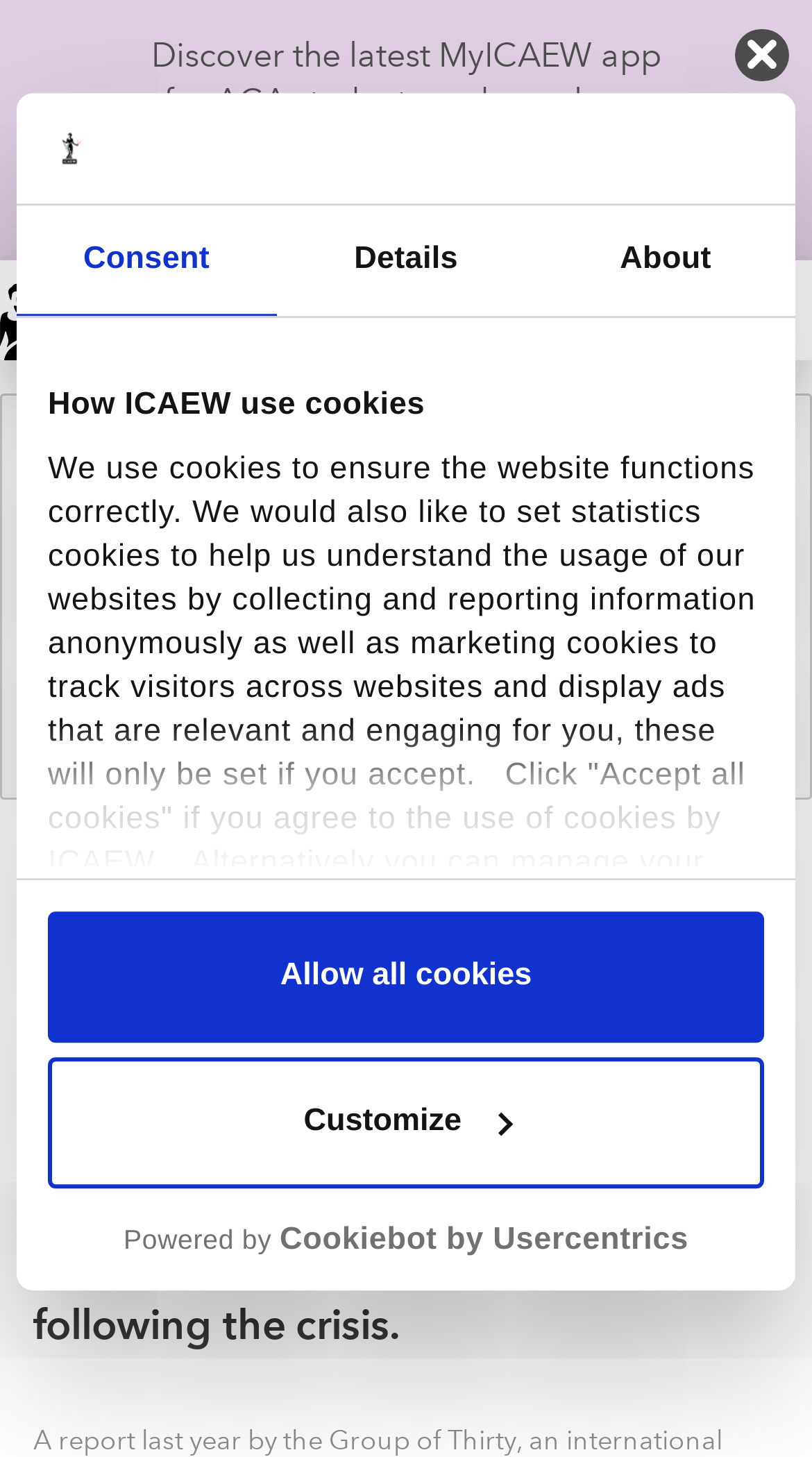Given the element description Powered by Cookiebot by Usercentrics, predict the bounding box coordinates for the UI element in the webpage screenshot. The format should be (top-left x, top-left y, bottom-right x, bottom-right y), and the values should be between 0 and 1.

[0.059, 0.836, 0.941, 0.864]